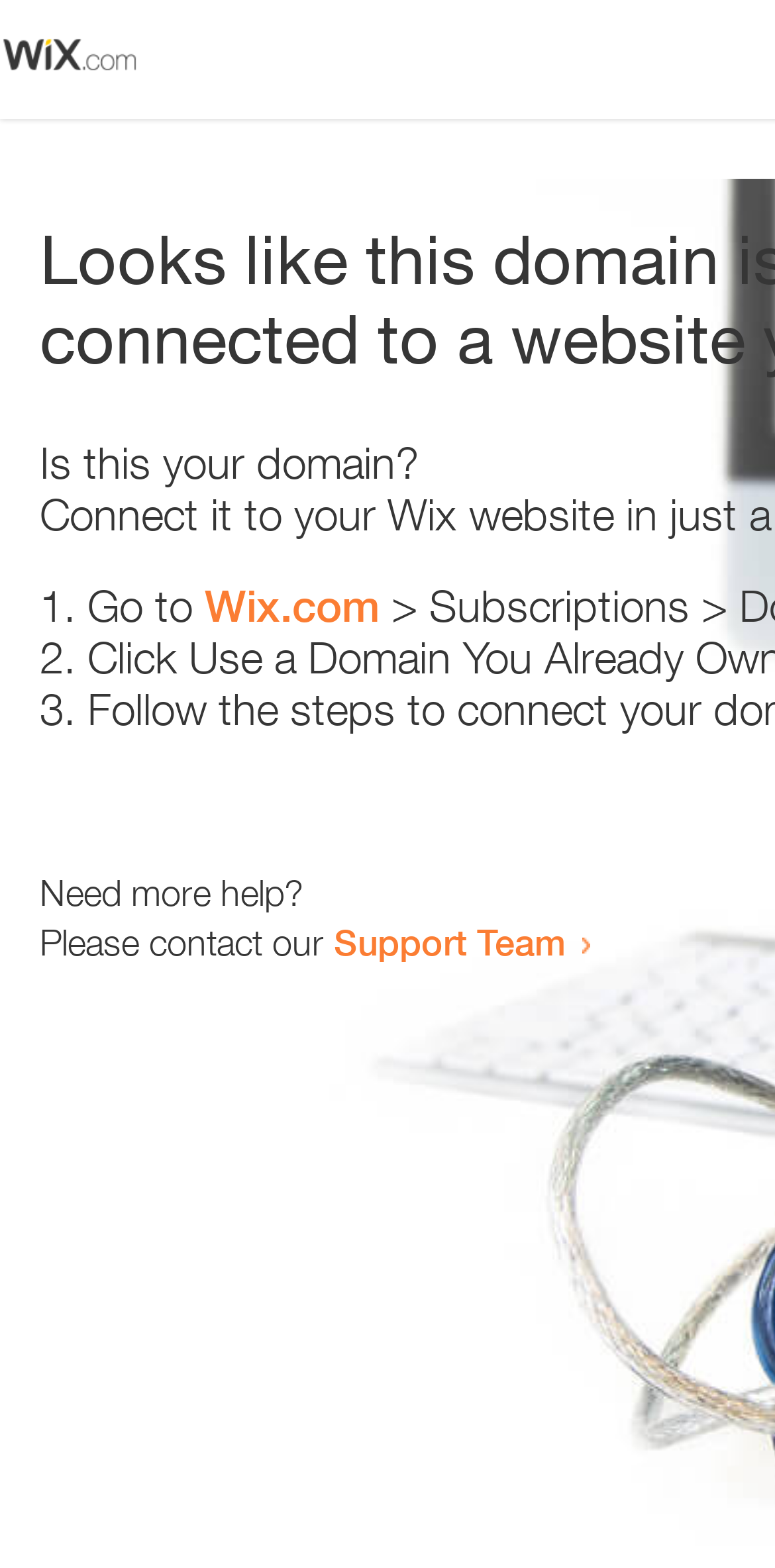Locate the UI element described by Support Team in the provided webpage screenshot. Return the bounding box coordinates in the format (top-left x, top-left y, bottom-right x, bottom-right y), ensuring all values are between 0 and 1.

[0.431, 0.587, 0.731, 0.614]